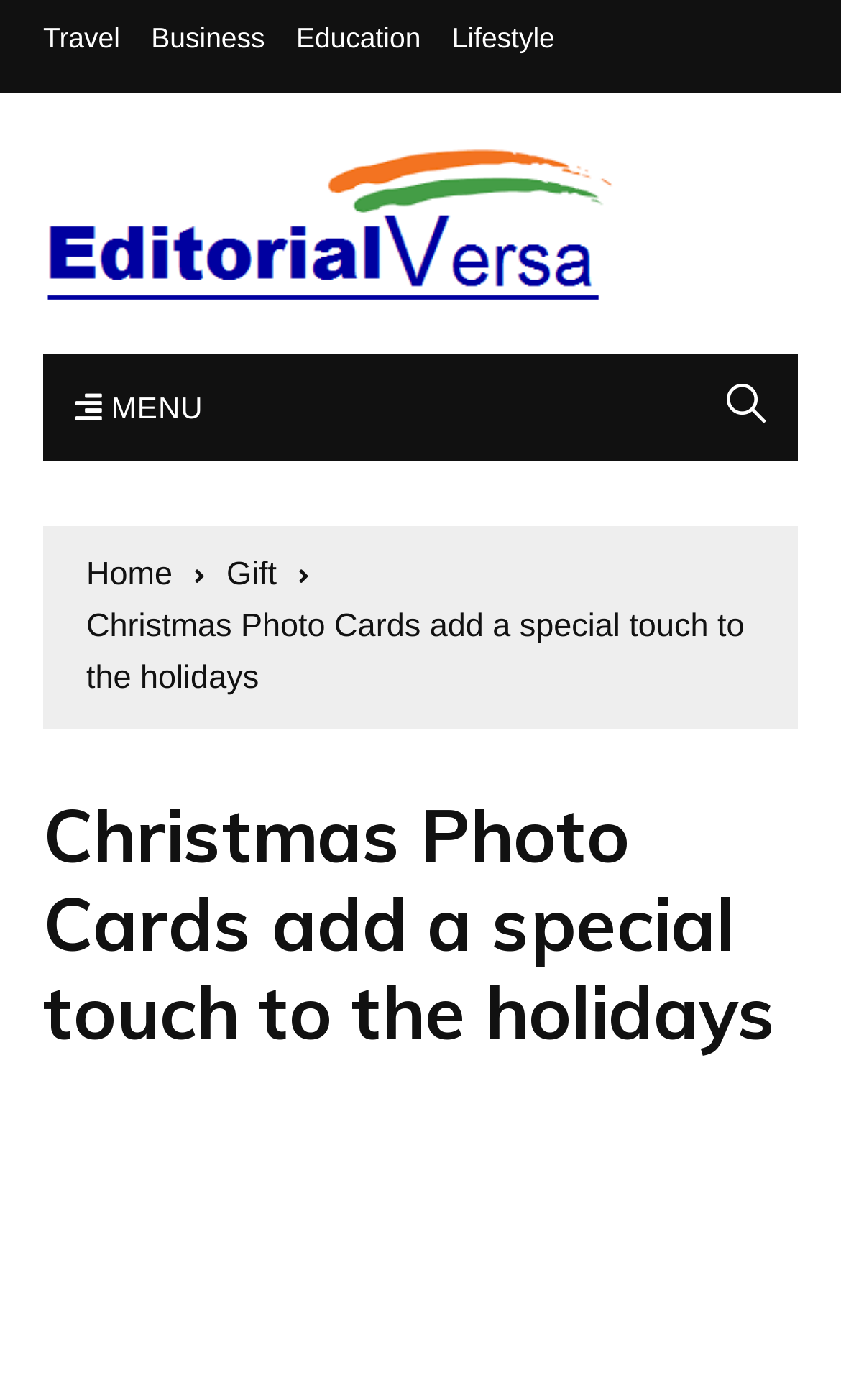Respond with a single word or short phrase to the following question: 
How many links are there in the breadcrumbs navigation?

3